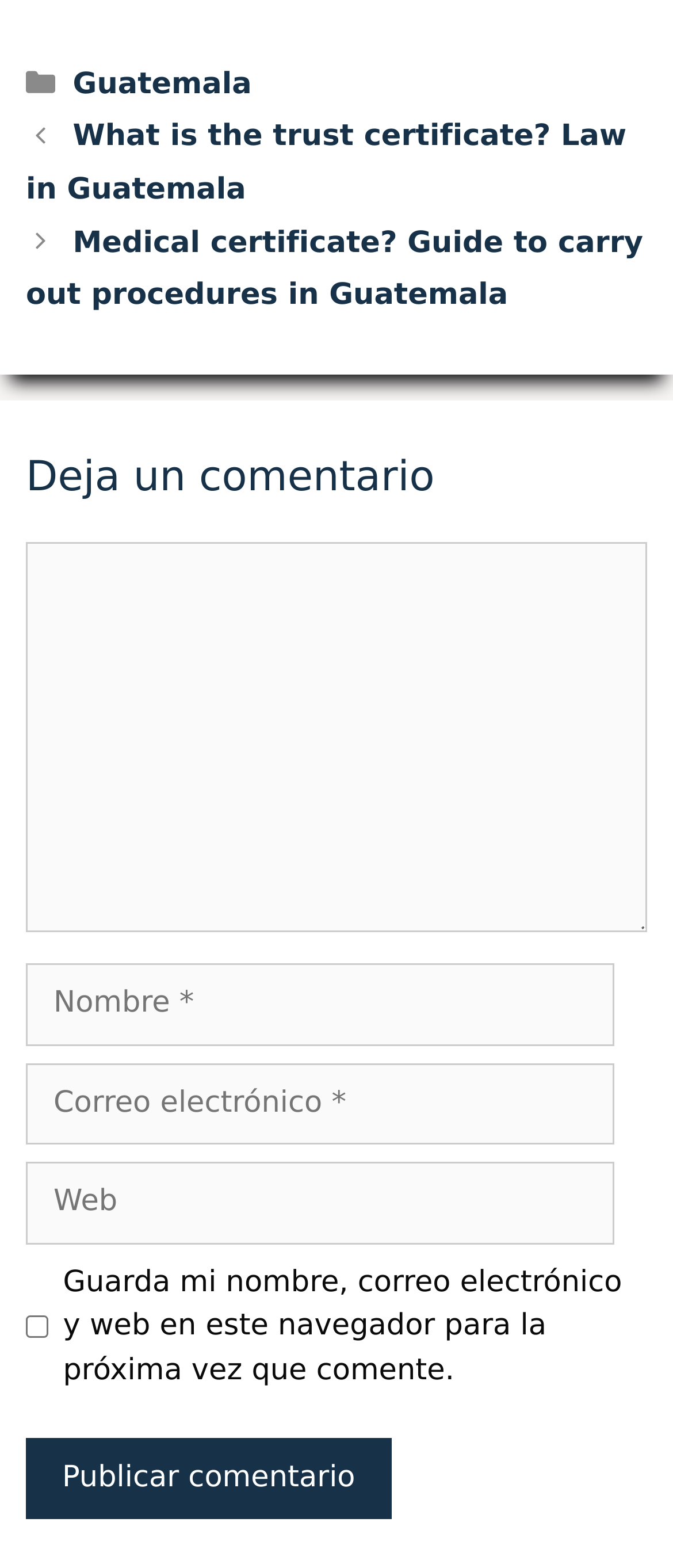Find the bounding box coordinates for the HTML element described in this sentence: "parent_node: Comentario name="author" placeholder="Nombre *"". Provide the coordinates as four float numbers between 0 and 1, in the format [left, top, right, bottom].

[0.038, 0.614, 0.913, 0.667]